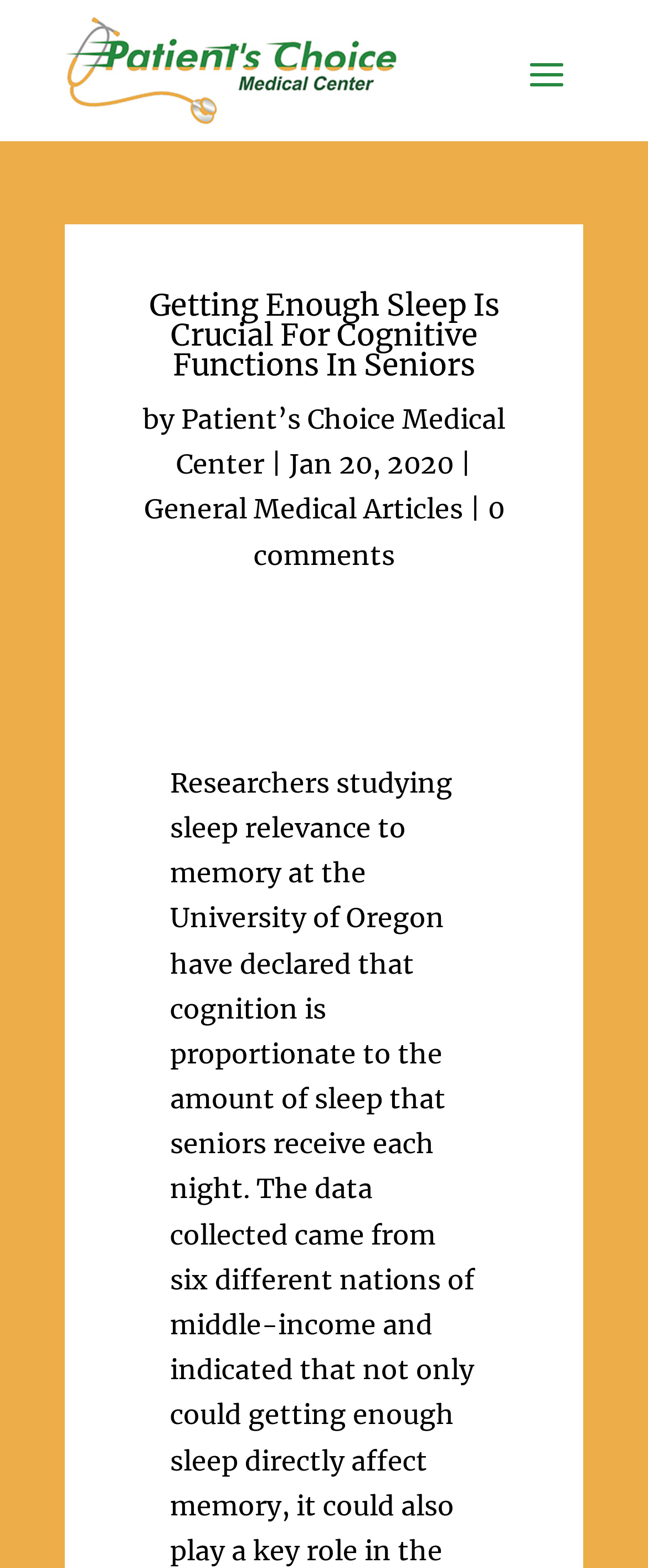Offer a detailed explanation of the webpage layout and contents.

The webpage appears to be an article page from Patient's Choice Medical Center. At the top, there is a link on the left side, taking up about half of the width. Below this link, there is a prominent heading that reads "Getting Enough Sleep Is Crucial For Cognitive Functions In Seniors". 

To the right of the heading, there is a "by" label, followed by a link to "Patient’s Choice Medical Center". A vertical bar separates the link from a date, "Jan 20, 2020". 

Below the heading, there are two links side by side. The left link is "General Medical Articles", and the right link is "0 comments".